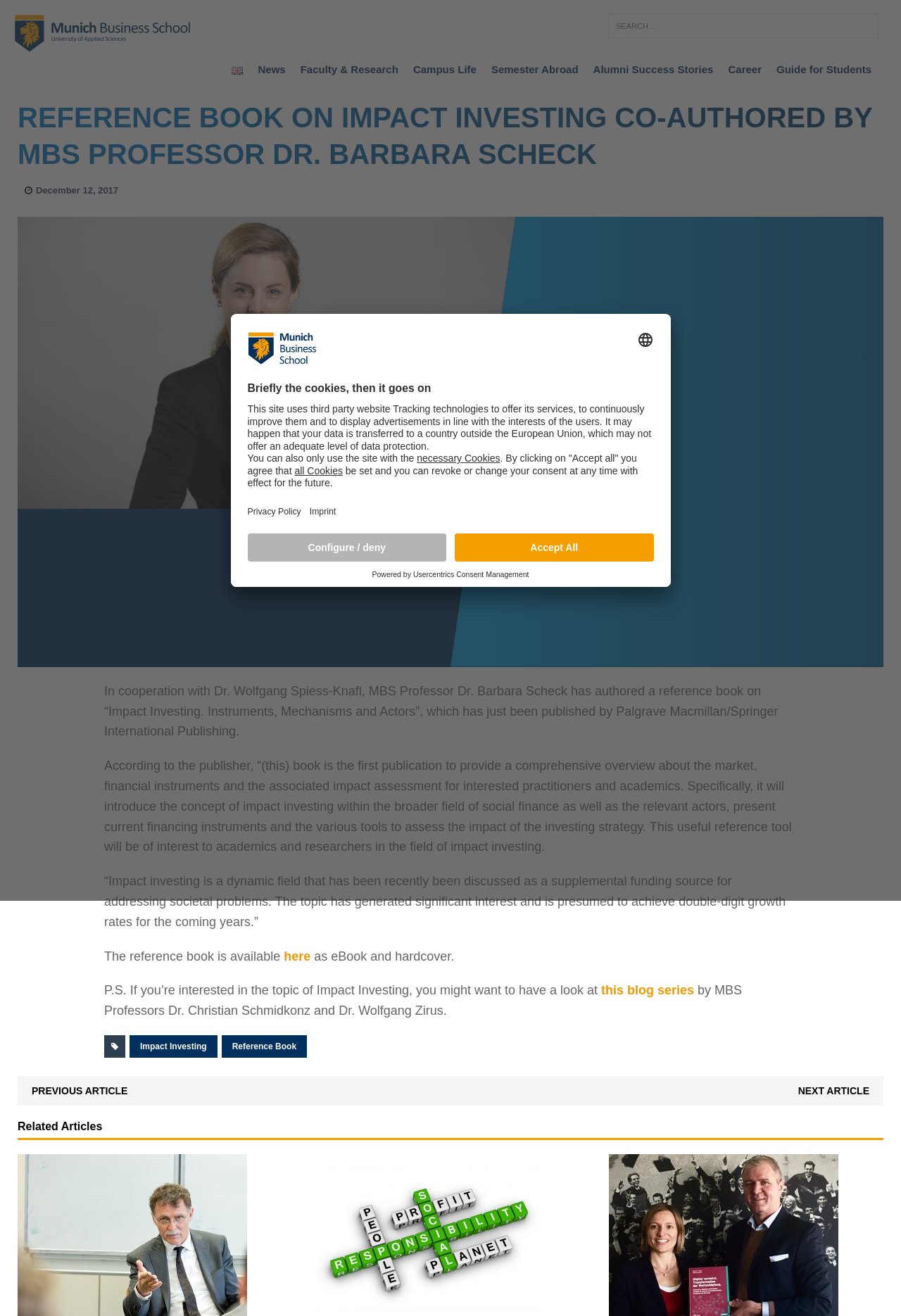Can you identify and provide the main heading of the webpage?

REFERENCE BOOK ON IMPACT INVESTING CO-AUTHORED BY MBS PROFESSOR DR. BARBARA SCHECK